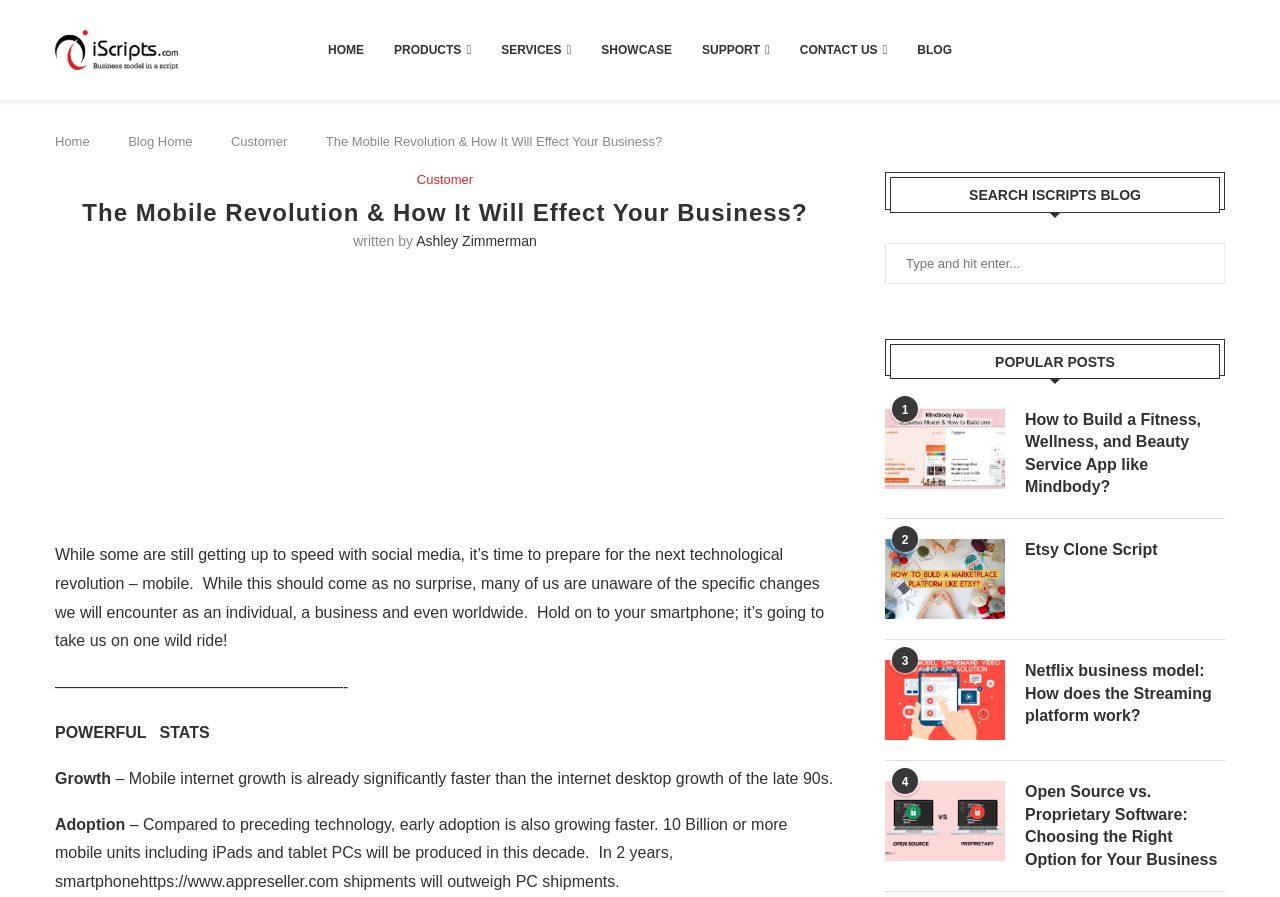Could you highlight the region that needs to be clicked to execute the instruction: "View the 'POPULAR POSTS' section"?

[0.695, 0.383, 0.953, 0.422]